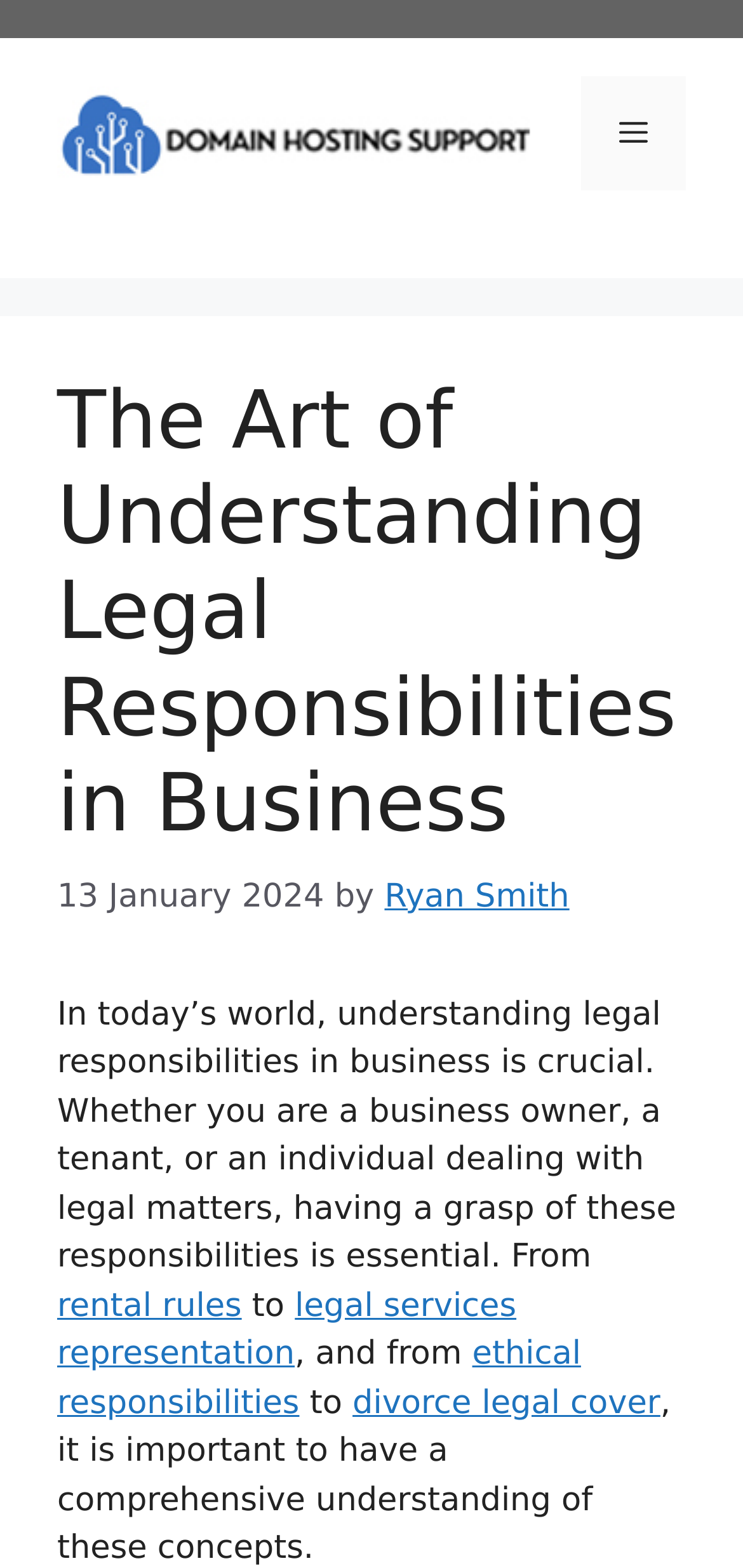What is the date of the article?
Examine the image and give a concise answer in one word or a short phrase.

13 January 2024